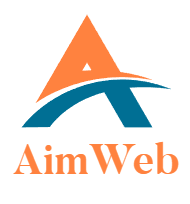Respond to the following question using a concise word or phrase: 
What does the curved blue line represent?

Movement or progress